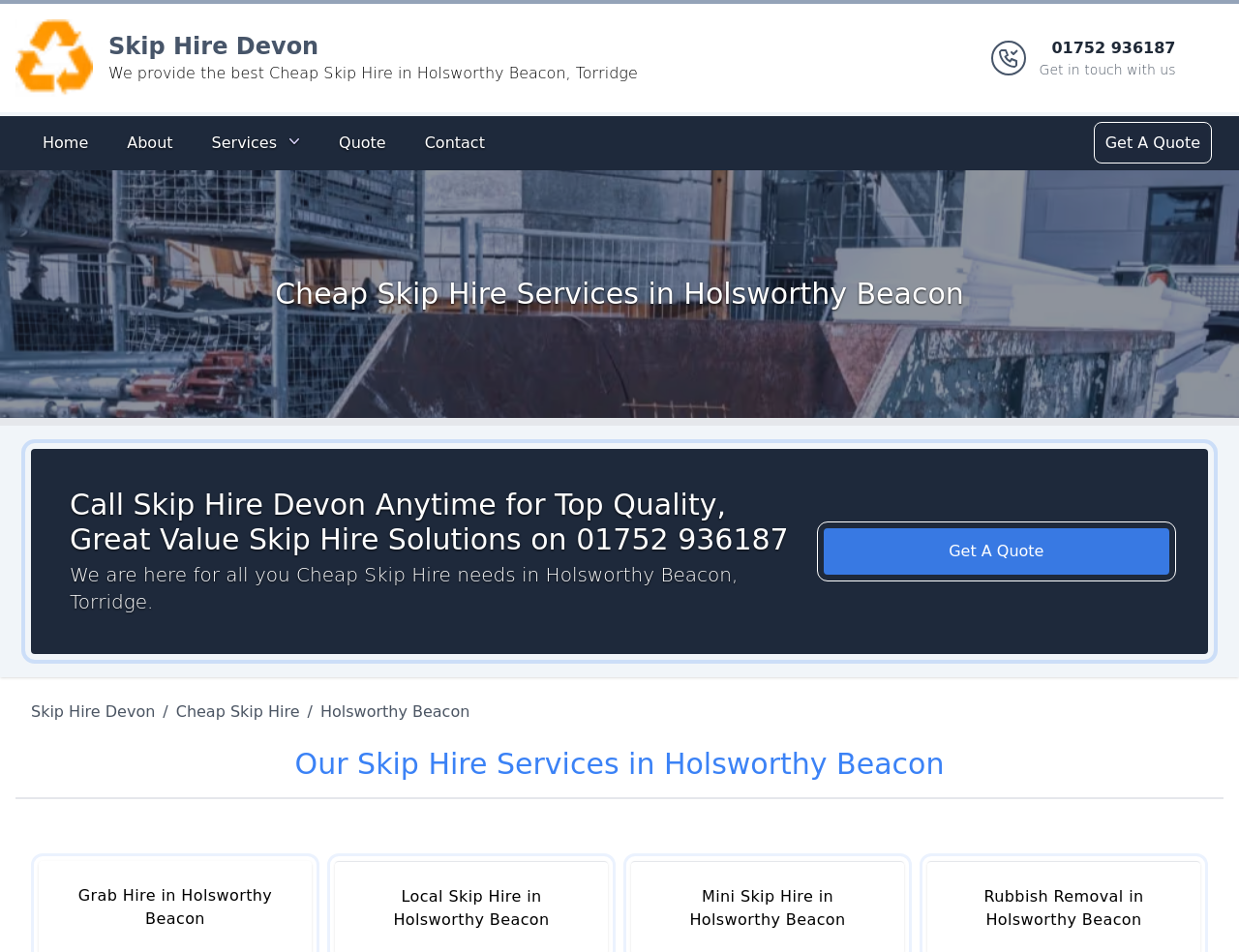What is the purpose of the 'Get A Quote' button?
Please provide a comprehensive answer based on the contents of the image.

I found the purpose of the button by looking at its location and the surrounding text, which suggests that it is related to getting a quote for skip hire services.